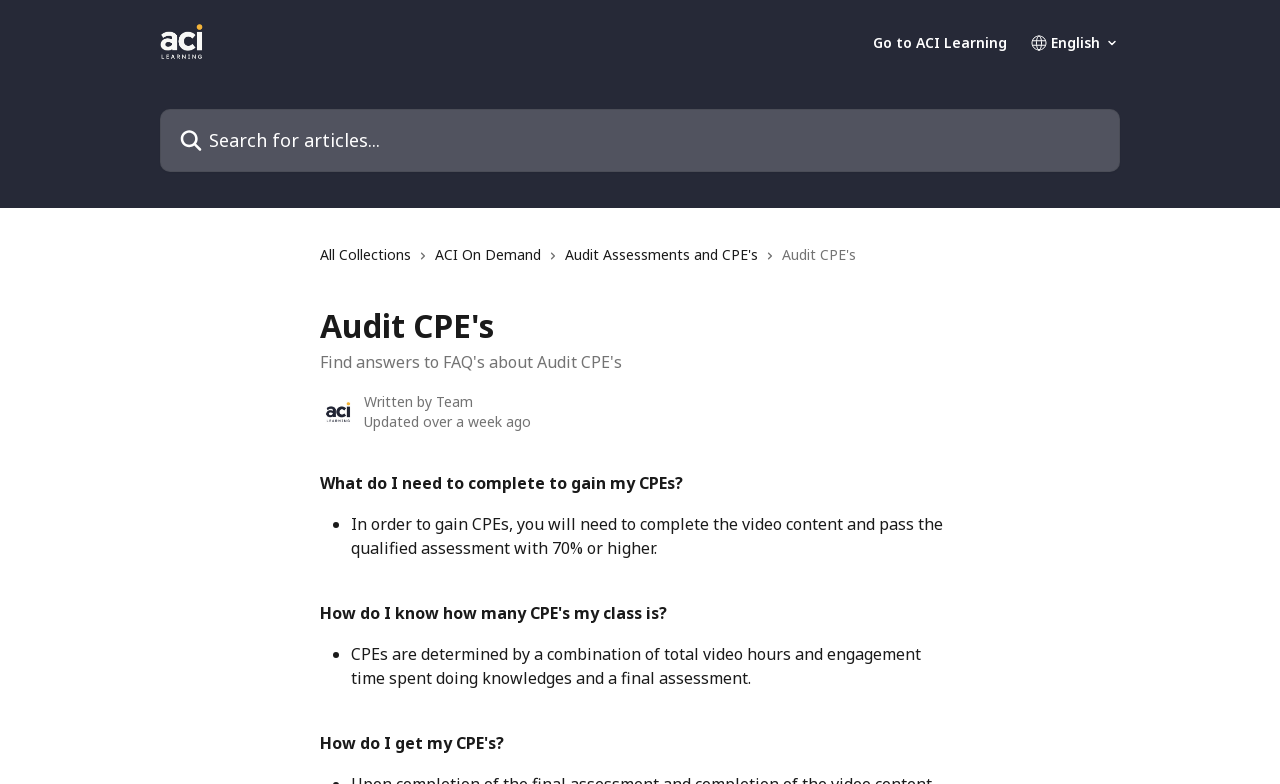Identify the bounding box coordinates for the UI element that matches this description: "All Collections".

[0.25, 0.311, 0.327, 0.34]